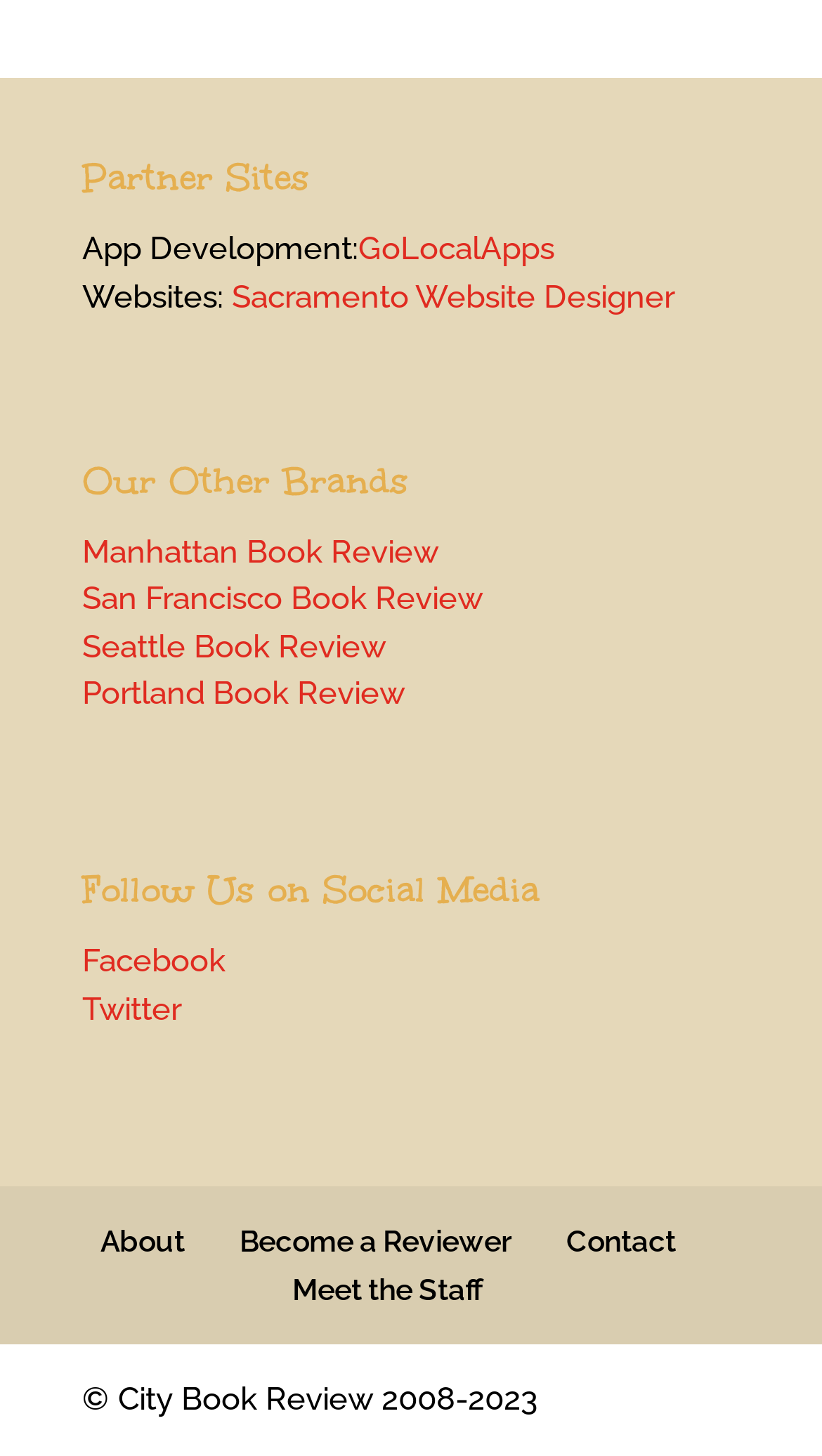Consider the image and give a detailed and elaborate answer to the question: 
How many book review sites are listed?

The book review sites listed are Manhattan Book Review, San Francisco Book Review, Seattle Book Review, and Portland Book Review, which makes a total of 4 sites.